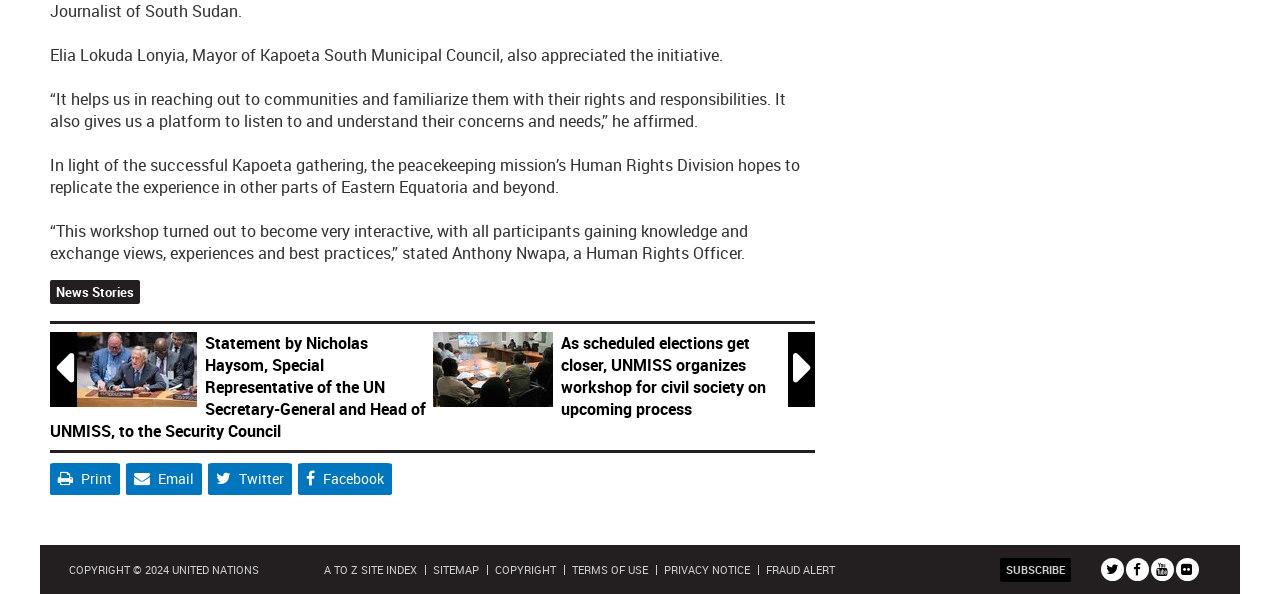Identify the bounding box coordinates of the element that should be clicked to fulfill this task: "Read Statement by Nicholas Haysom, Special Representative of the UN Secretary-General and Head of UNMISS, to the Security Council". The coordinates should be provided as four float numbers between 0 and 1, i.e., [left, top, right, bottom].

[0.06, 0.559, 0.16, 0.693]